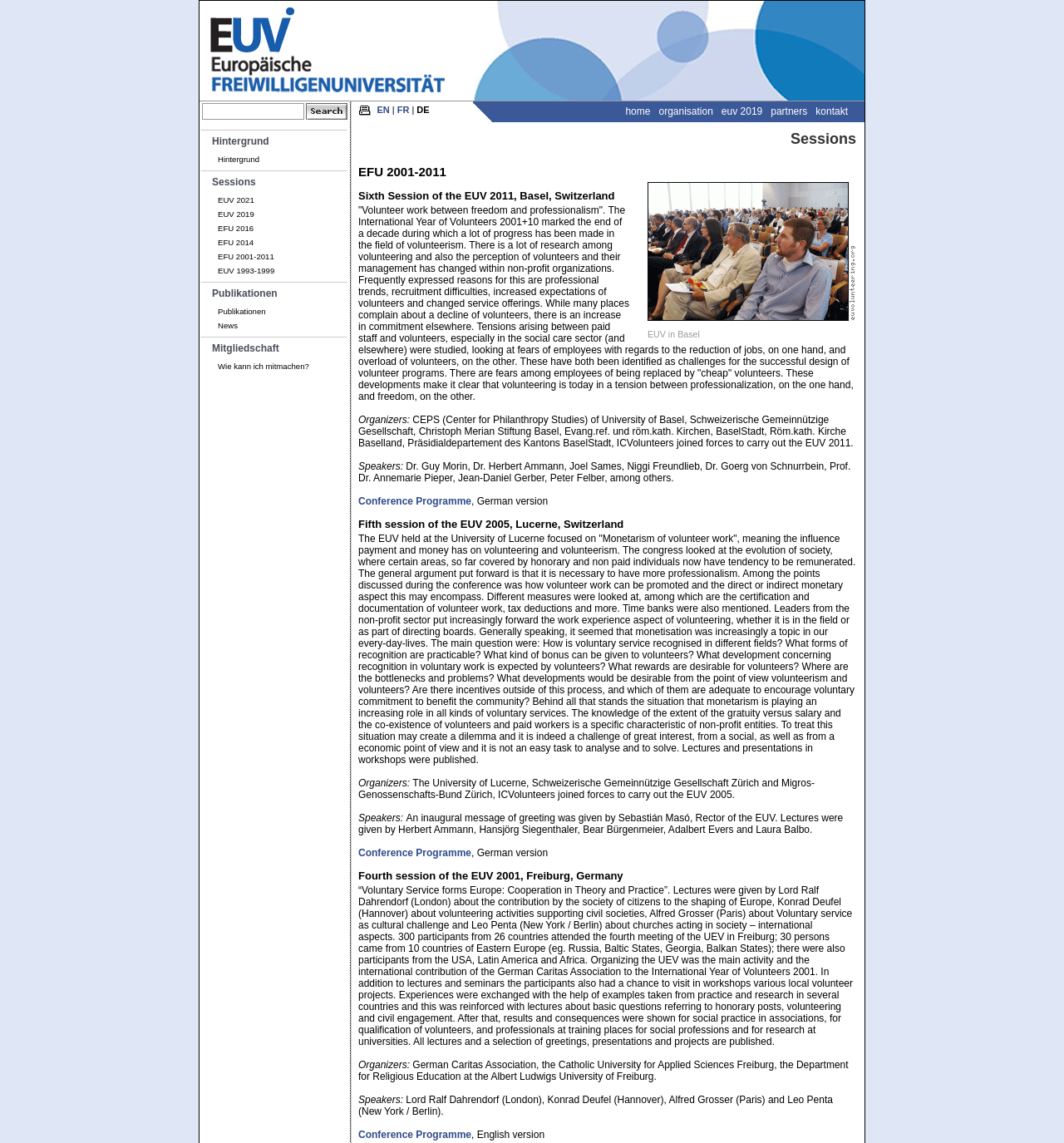Give a short answer using one word or phrase for the question:
What is the name of the organization that joined forces to carry out the EUV 2011?

CEPS, Schweizerische Gemeinnützige Gesellschaft, Christoph Merian Stiftung Basel, Evang. ref. und röm. kath. Kirchen, Basel-Stadt, Röm. kath. Kirche Baselland, Präsidialdepartement des Kantons Basel-Stadt, ICVolunteers